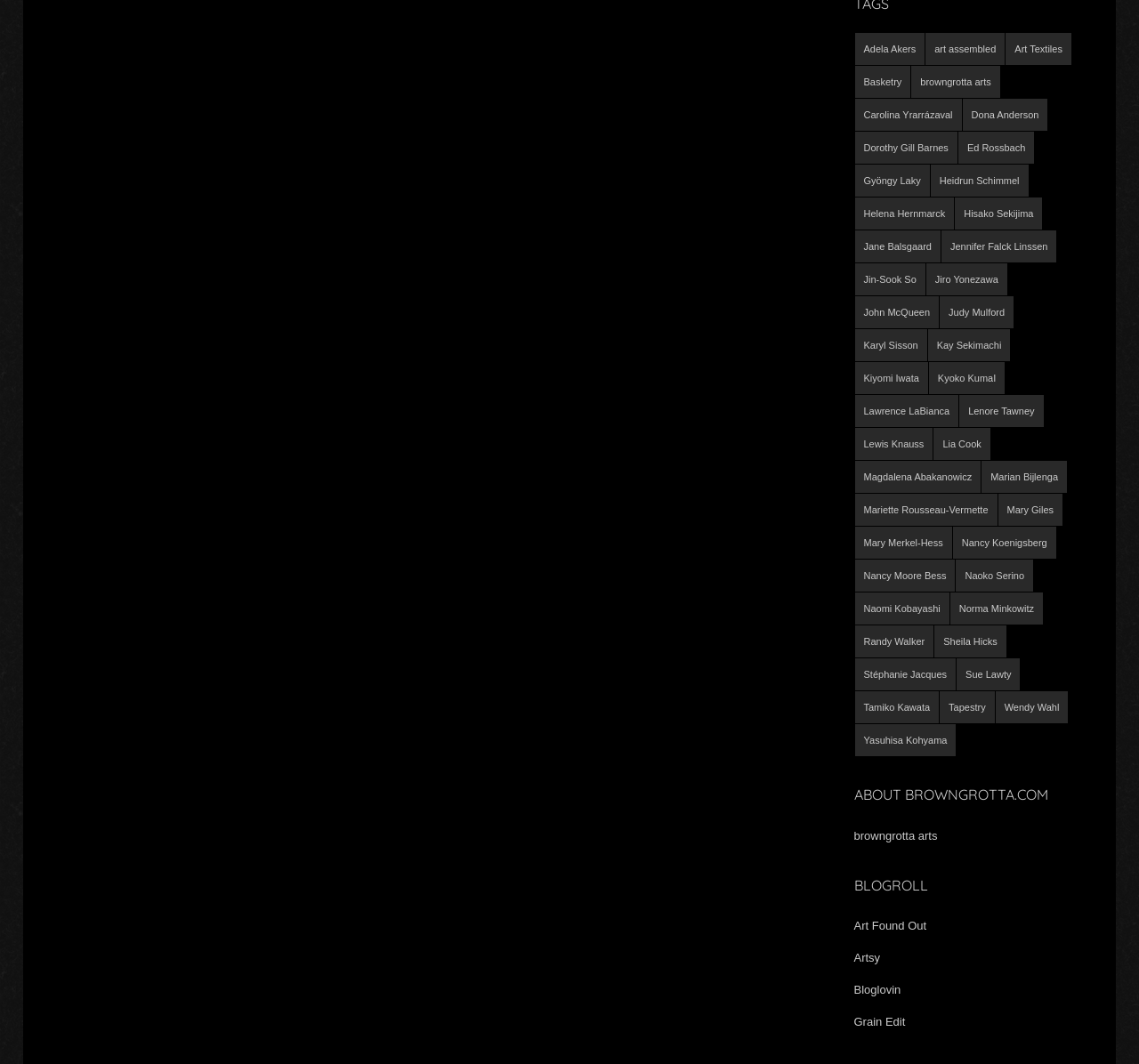Identify the bounding box coordinates of the region that should be clicked to execute the following instruction: "Click on Adela Akers".

[0.75, 0.031, 0.812, 0.061]